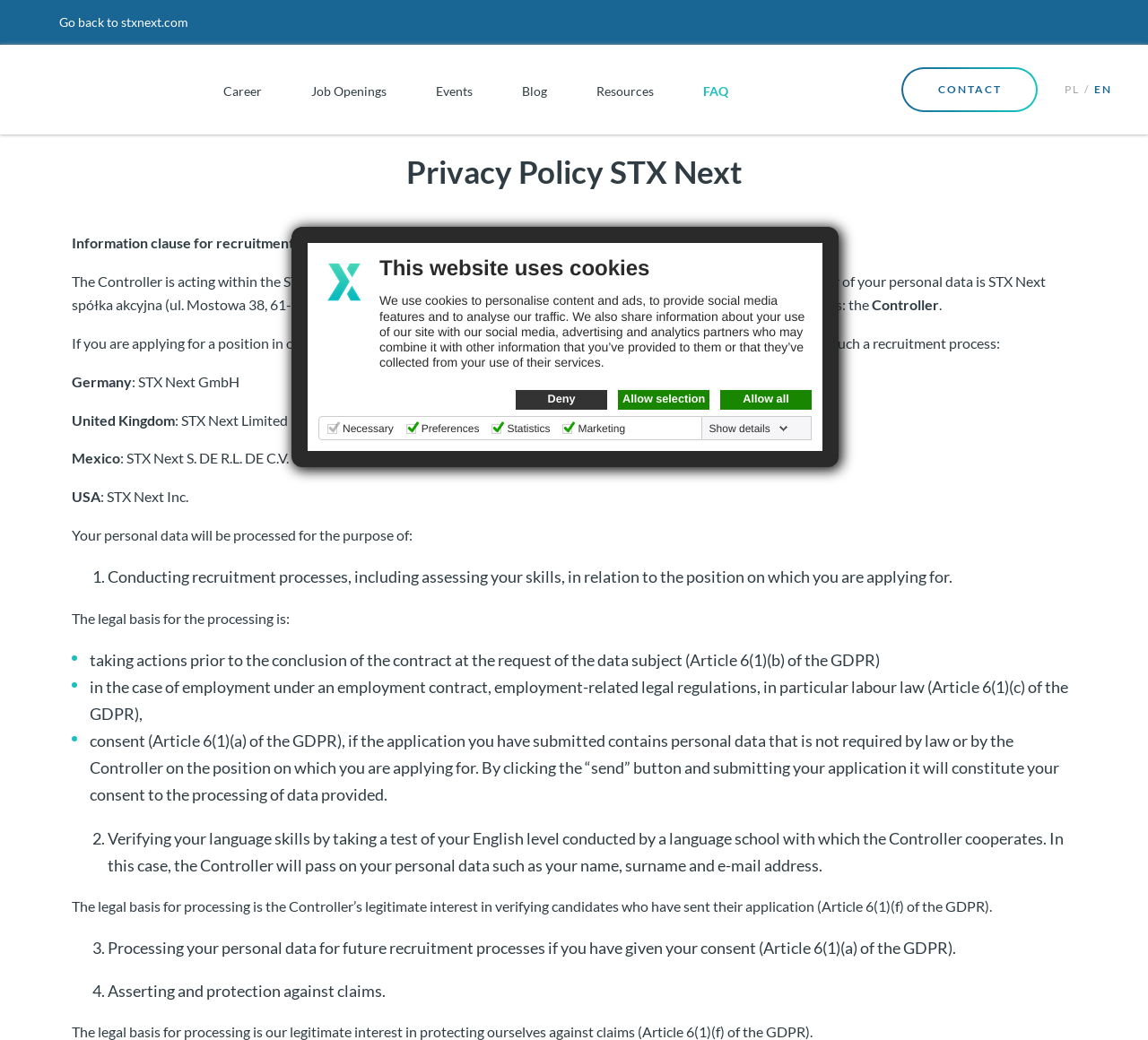Use a single word or phrase to answer the question: 
What is the purpose of the checkboxes on the website?

Cookie preferences